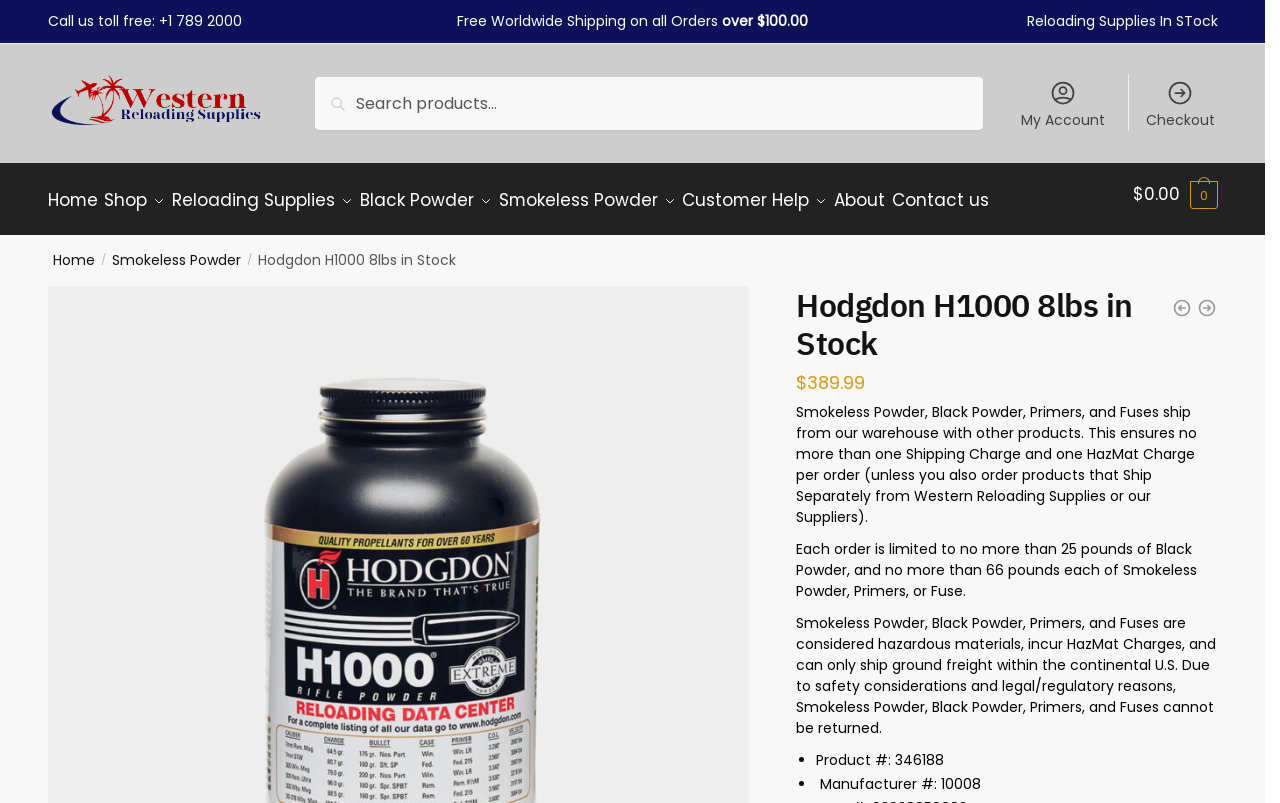Respond to the question below with a single word or phrase:
What is the maximum amount of Black Powder that can be ordered?

25 pounds